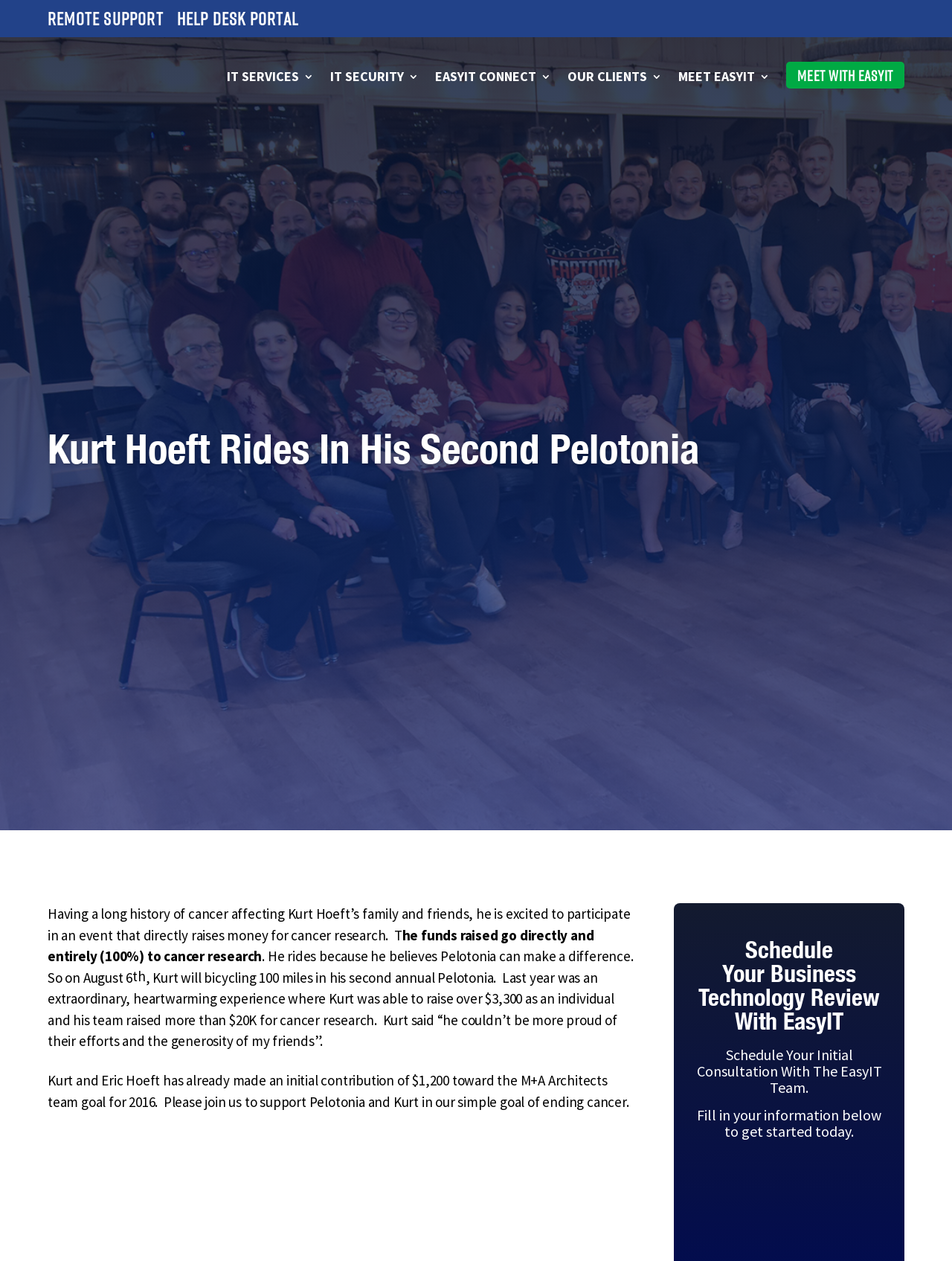Please locate the bounding box coordinates of the element that should be clicked to complete the given instruction: "Schedule a business technology review".

[0.723, 0.743, 0.934, 0.83]